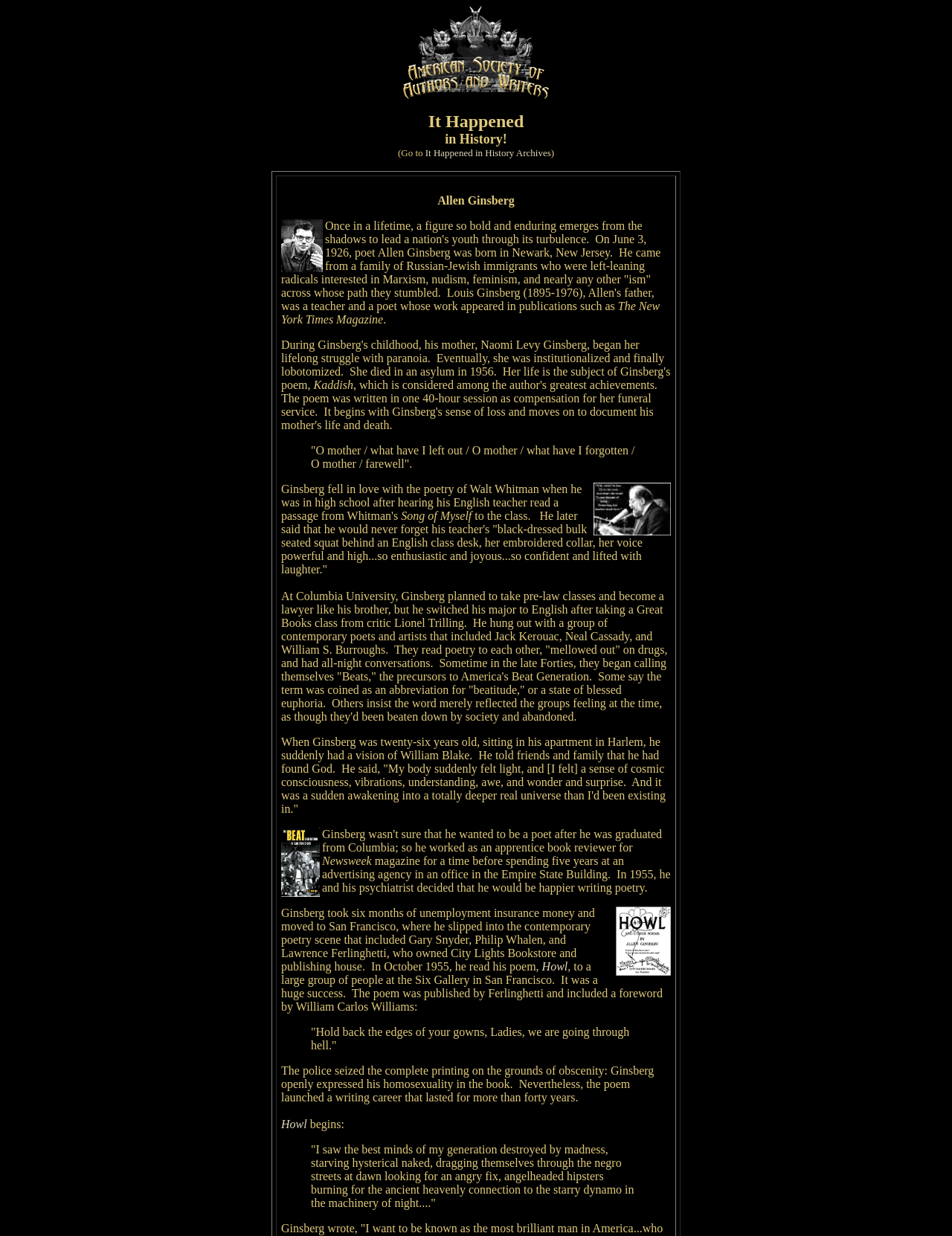What is the name of the poem that Allen Ginsberg read at the Six Gallery in San Francisco?
Please answer the question with a detailed response using the information from the screenshot.

The webpage states that in October 1955, Allen Ginsberg read his poem 'Howl' to a large group of people at the Six Gallery in San Francisco, which was a huge success.